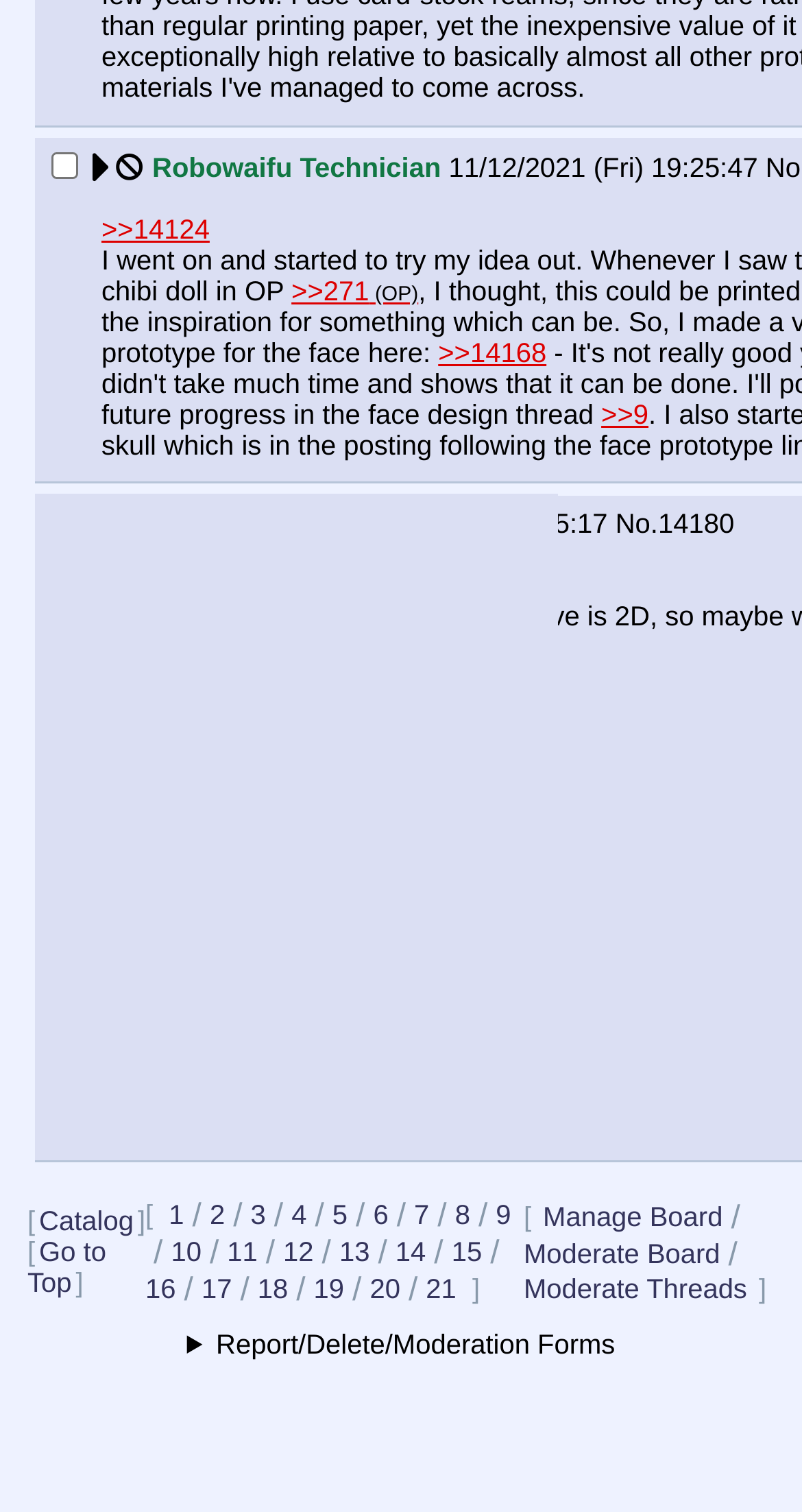Please identify the bounding box coordinates of the element I need to click to follow this instruction: "Click the Donate Now button".

None